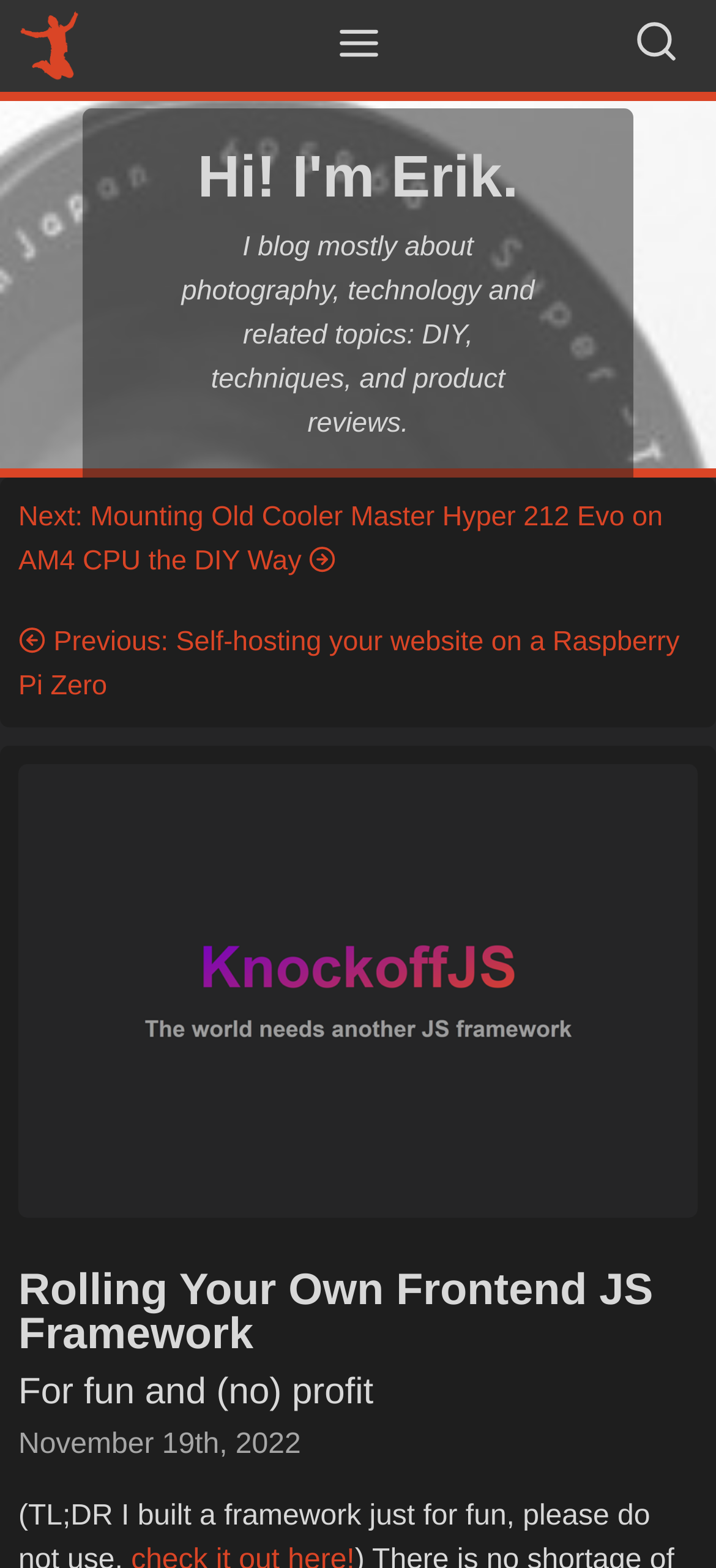Identify the bounding box coordinates for the element that needs to be clicked to fulfill this instruction: "Read the 'Rolling Your Own Frontend JS Framework' article". Provide the coordinates in the format of four float numbers between 0 and 1: [left, top, right, bottom].

[0.026, 0.786, 0.974, 0.873]